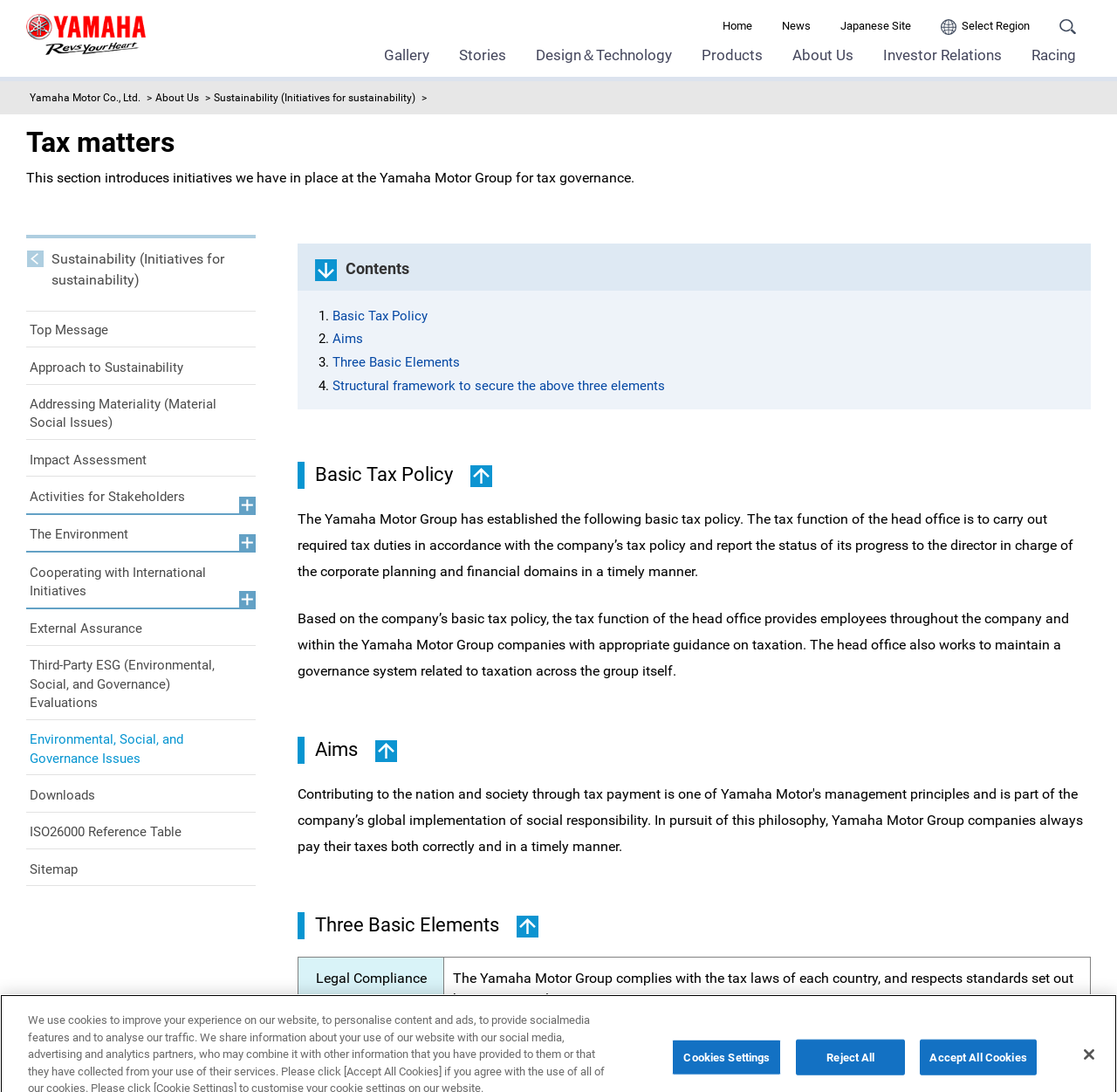Determine the bounding box coordinates in the format (top-left x, top-left y, bottom-right x, bottom-right y). Ensure all values are floating point numbers between 0 and 1. Identify the bounding box of the UI element described by: Sitemap

[0.023, 0.784, 0.229, 0.812]